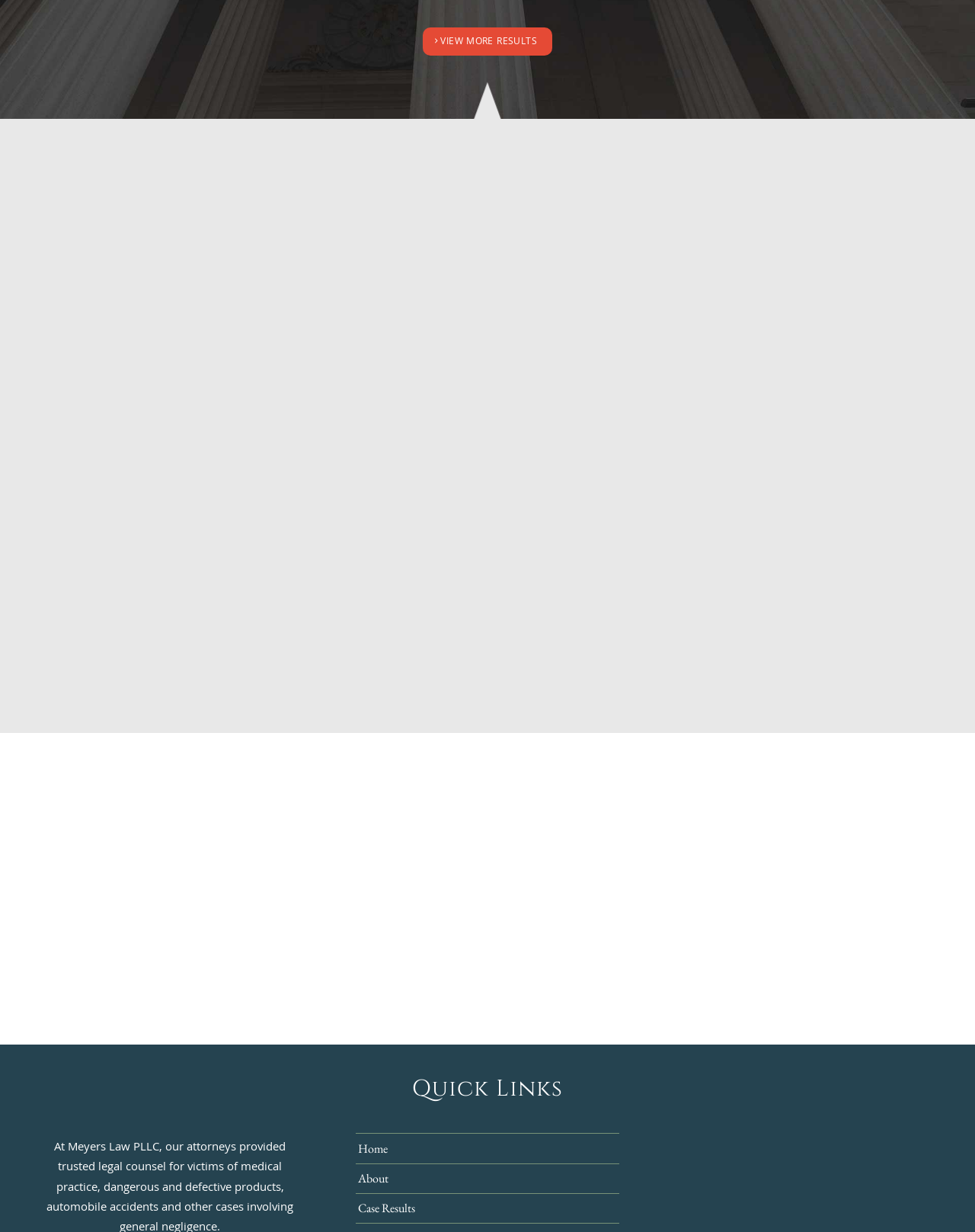Can you find the bounding box coordinates for the element to click on to achieve the instruction: "Click the 'Send' button"?

[0.039, 0.526, 0.132, 0.551]